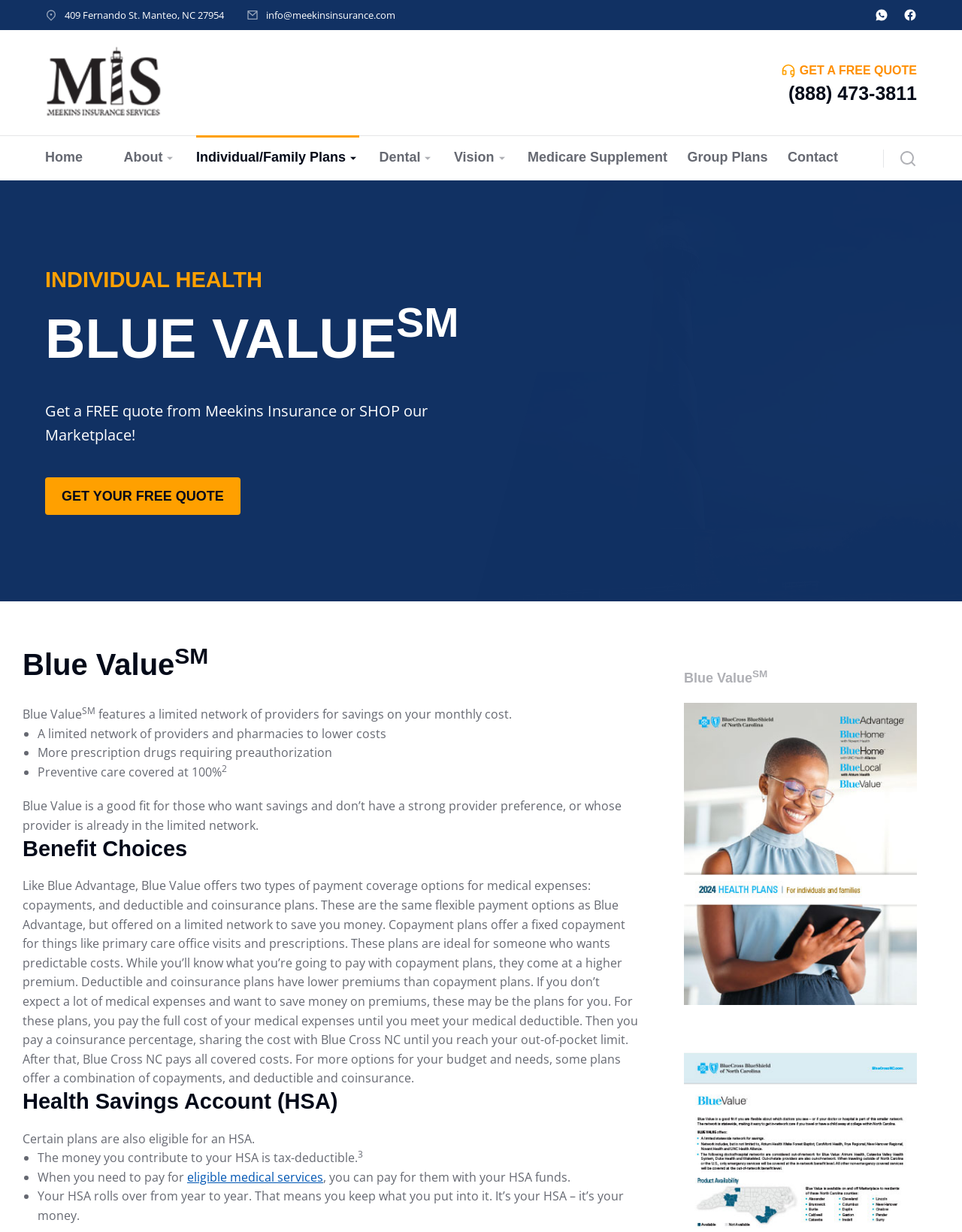Given the description Go to Top, predict the bounding box coordinates of the UI element. Ensure the coordinates are in the format (top-left x, top-left y, bottom-right x, bottom-right y) and all values are between 0 and 1.

[0.951, 0.742, 0.984, 0.769]